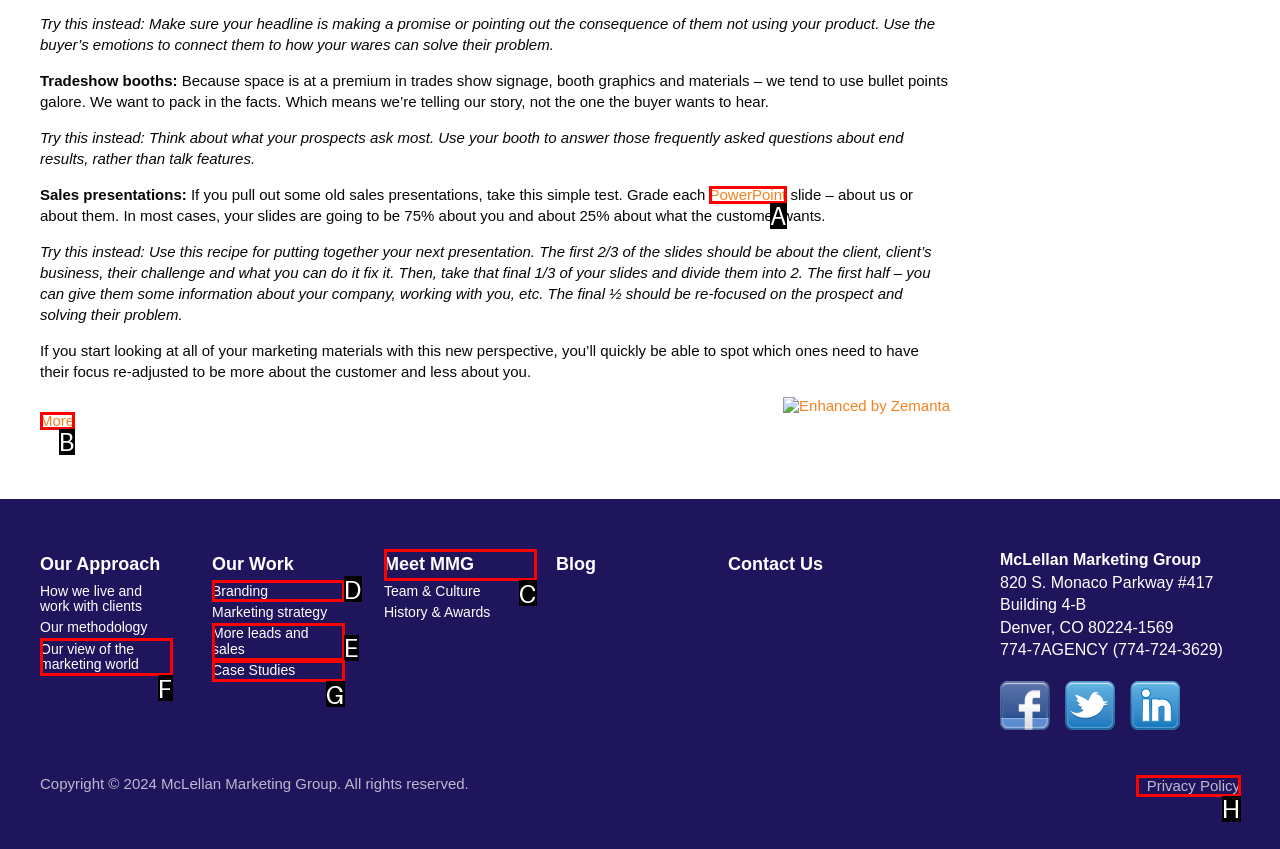Please indicate which option's letter corresponds to the task: View 'Privacy Policy' by examining the highlighted elements in the screenshot.

H